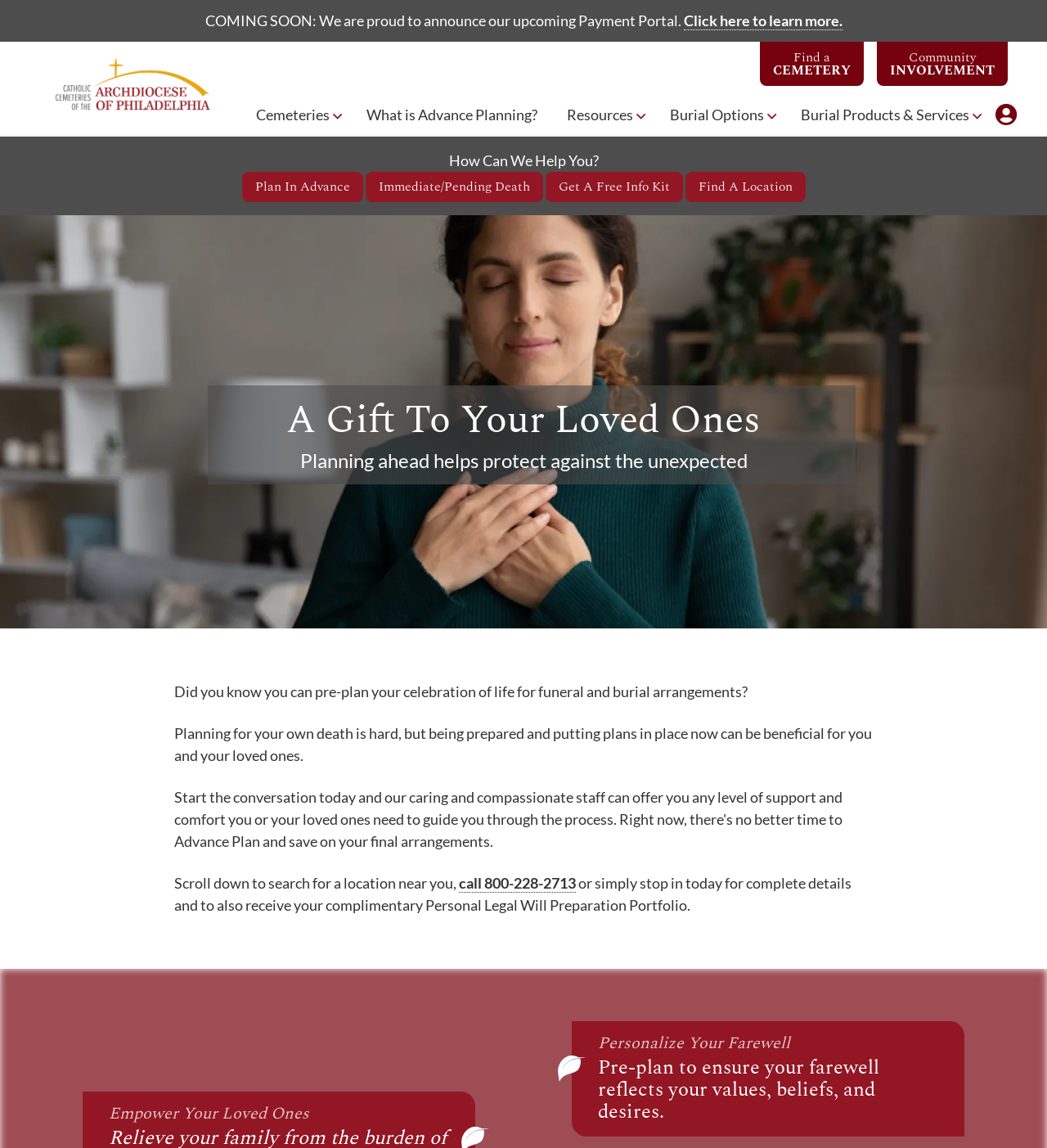Determine the bounding box coordinates for the region that must be clicked to execute the following instruction: "Find out 'How Long Does an ACH Debit Transaction Take?'".

None